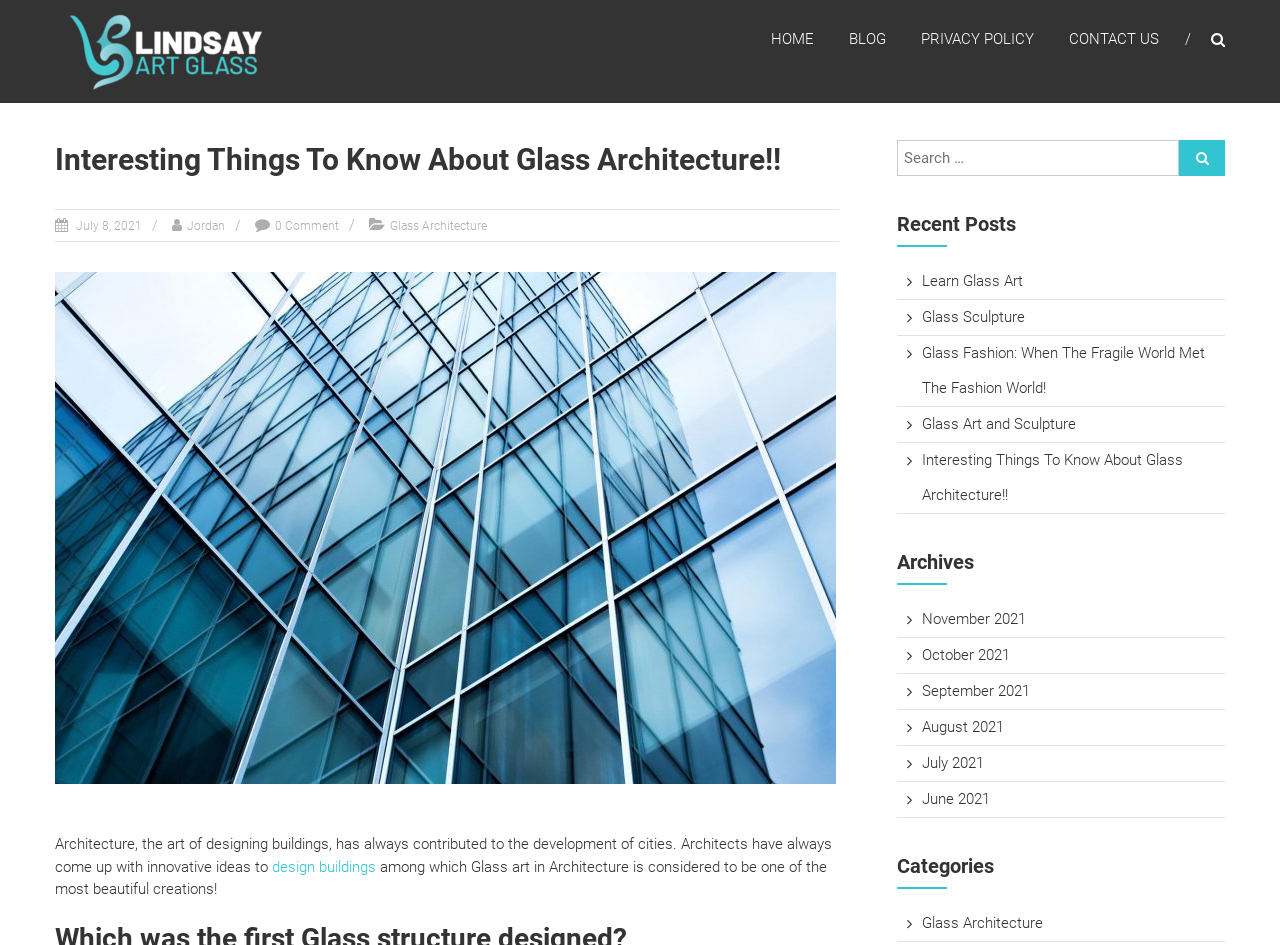Show the bounding box coordinates for the element that needs to be clicked to execute the following instruction: "Read the 'Recent Posts'". Provide the coordinates in the form of four float numbers between 0 and 1, i.e., [left, top, right, bottom].

[0.701, 0.223, 0.957, 0.263]